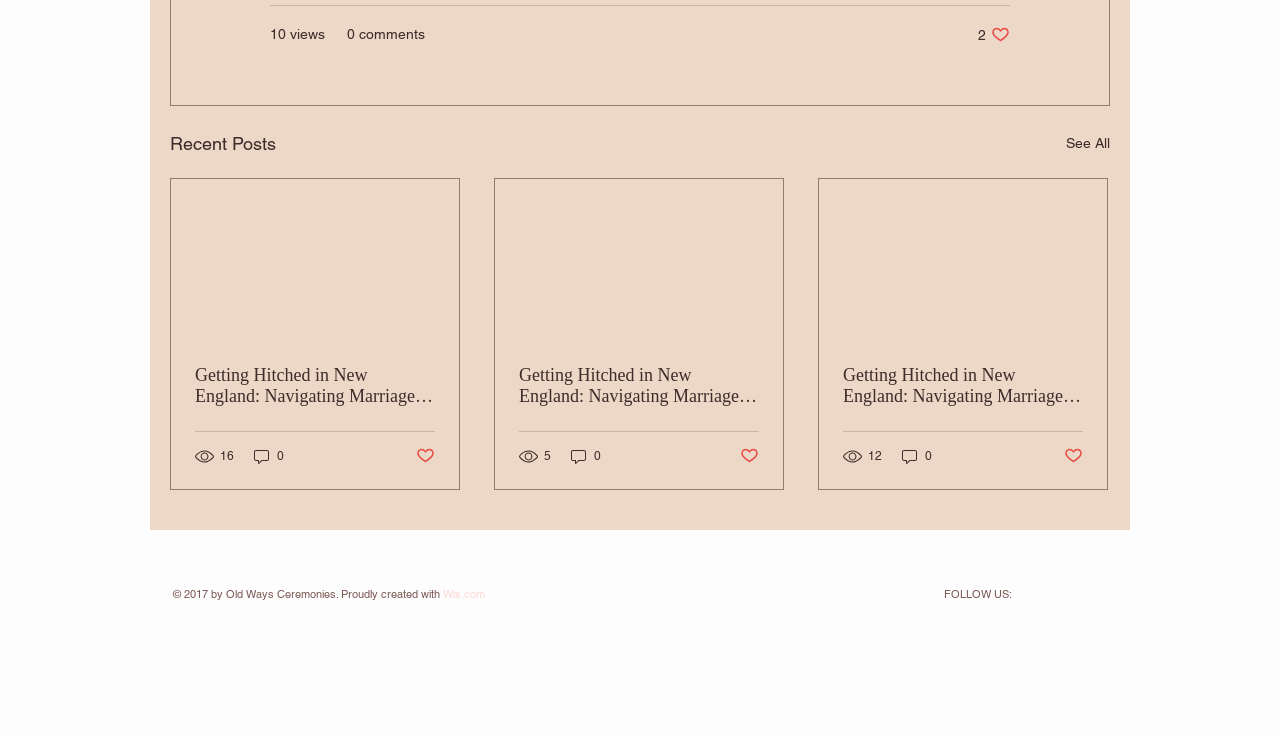Respond with a single word or phrase:
What is the copyright year of the website?

2017